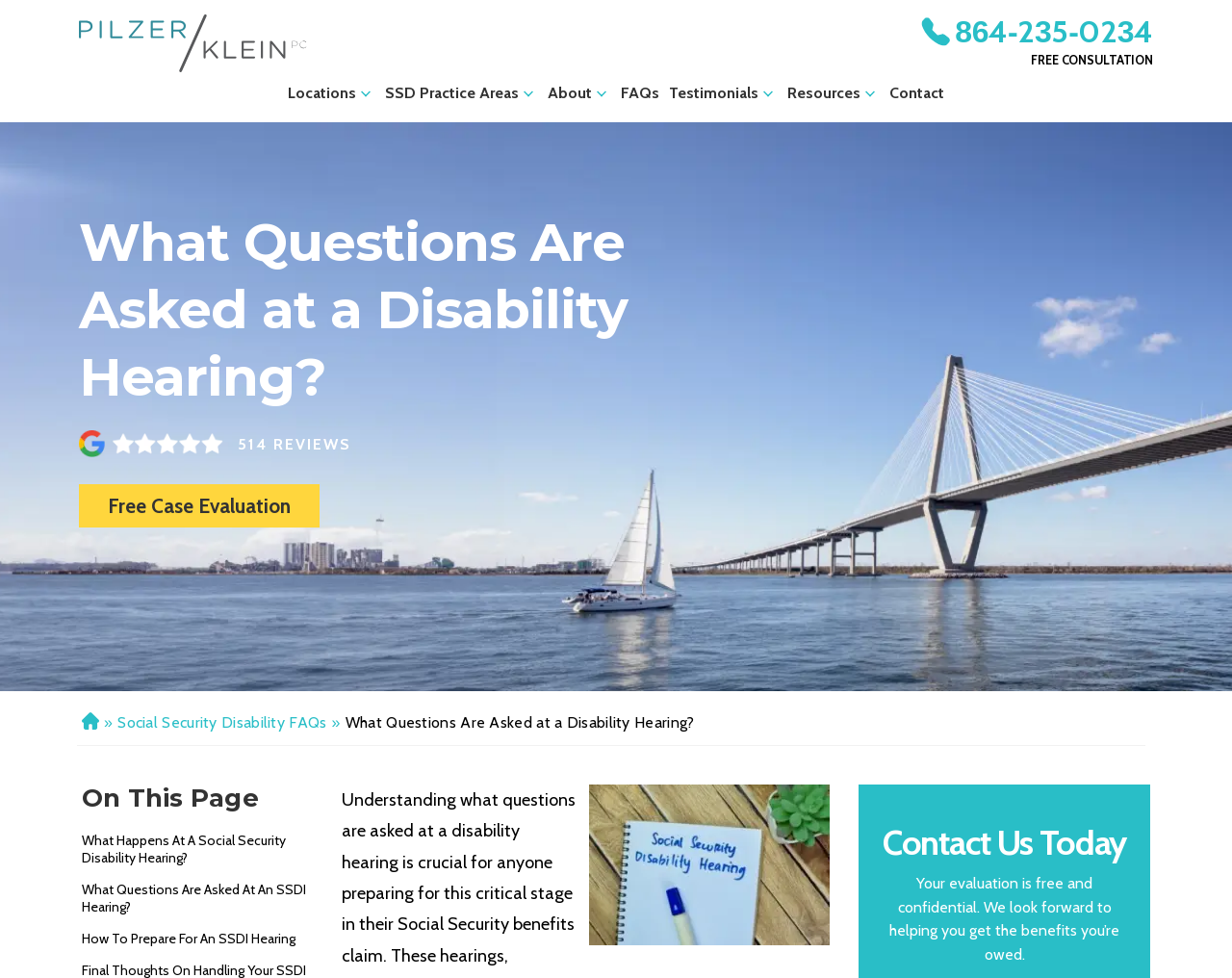Extract the text of the main heading from the webpage.

What Questions Are Asked at a Disability Hearing?